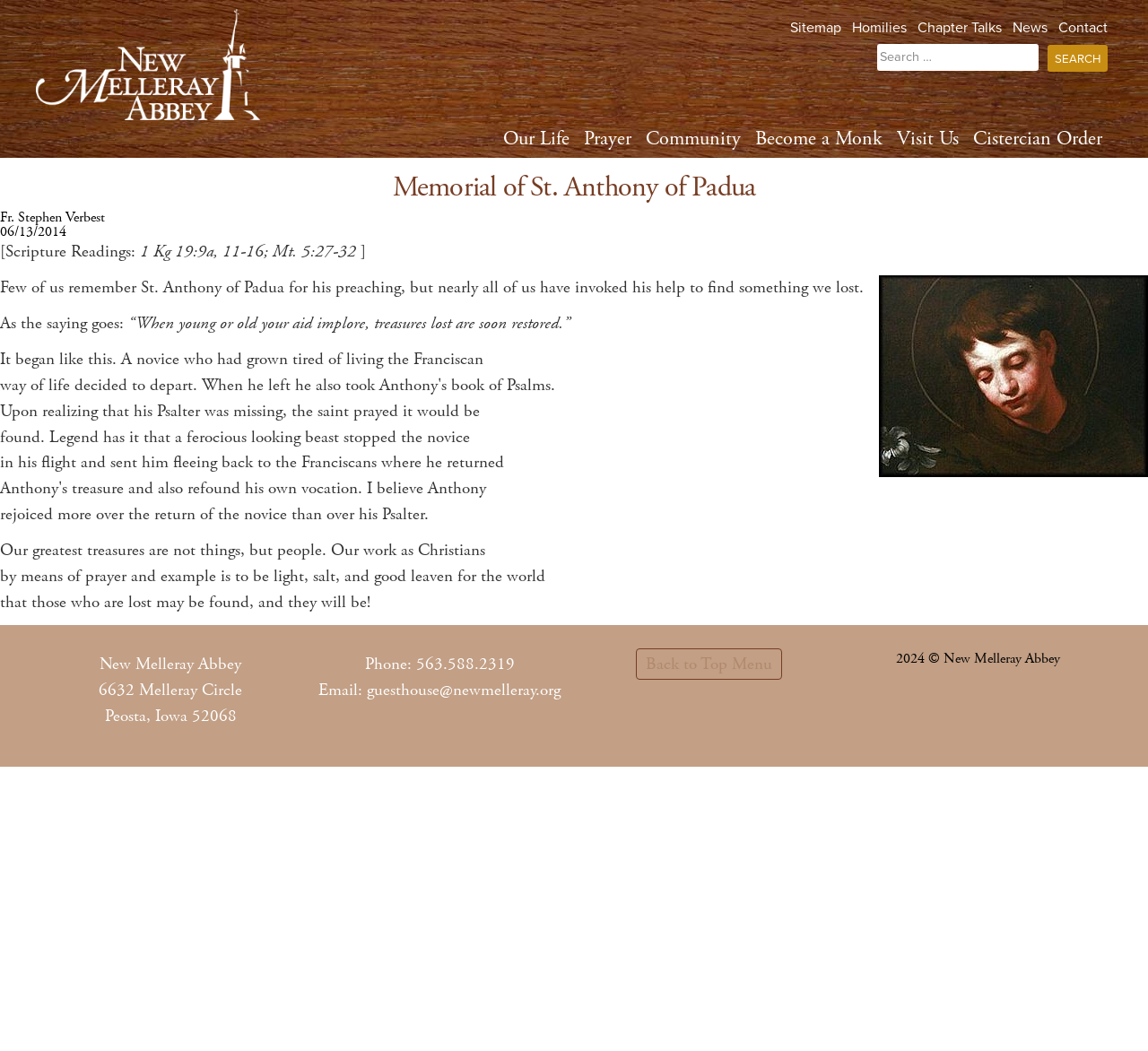What is the name of the abbey?
Please provide a comprehensive answer to the question based on the webpage screenshot.

I found the answer by looking at the contentinfo section of the webpage, where it says 'New Melleray Abbey' at the top, followed by the address and contact information.